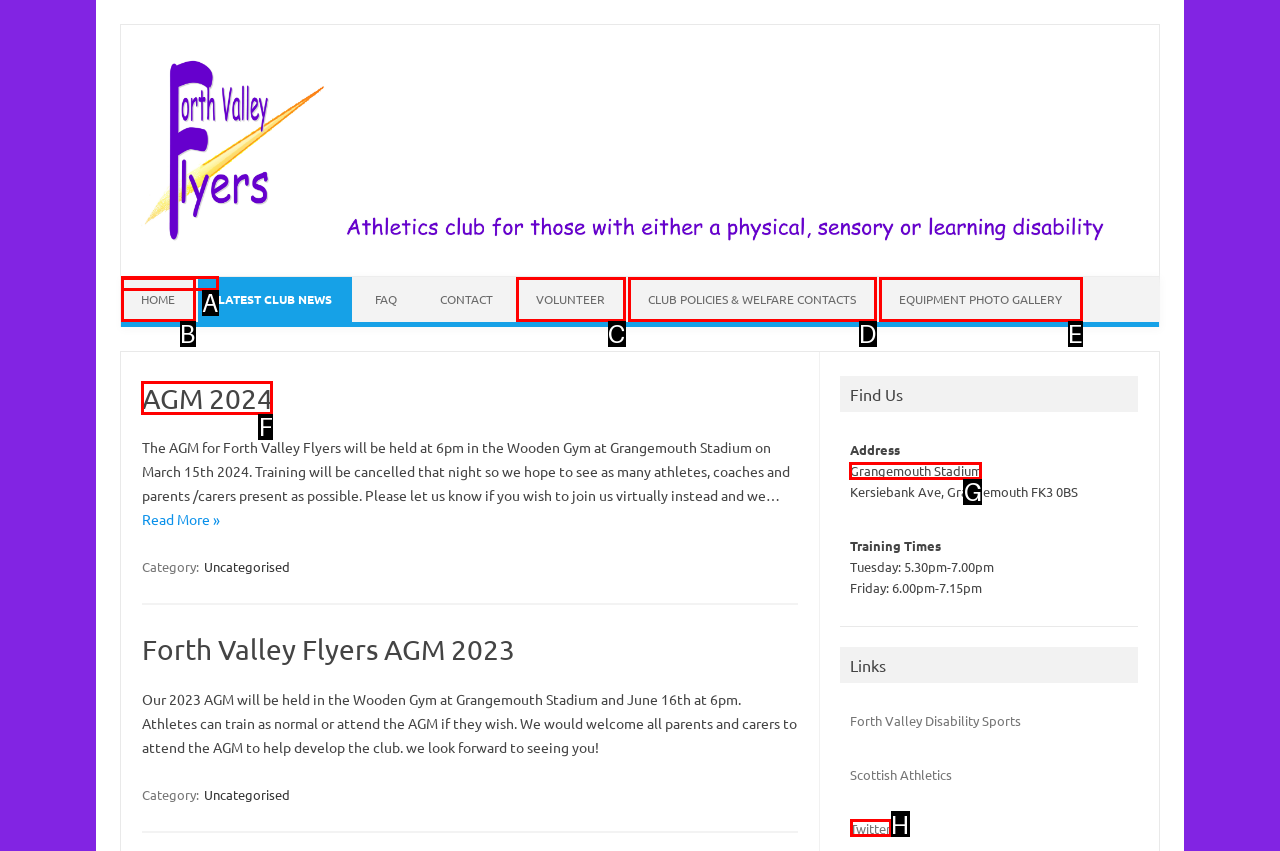Select the HTML element that needs to be clicked to perform the task: Order food. Reply with the letter of the chosen option.

None